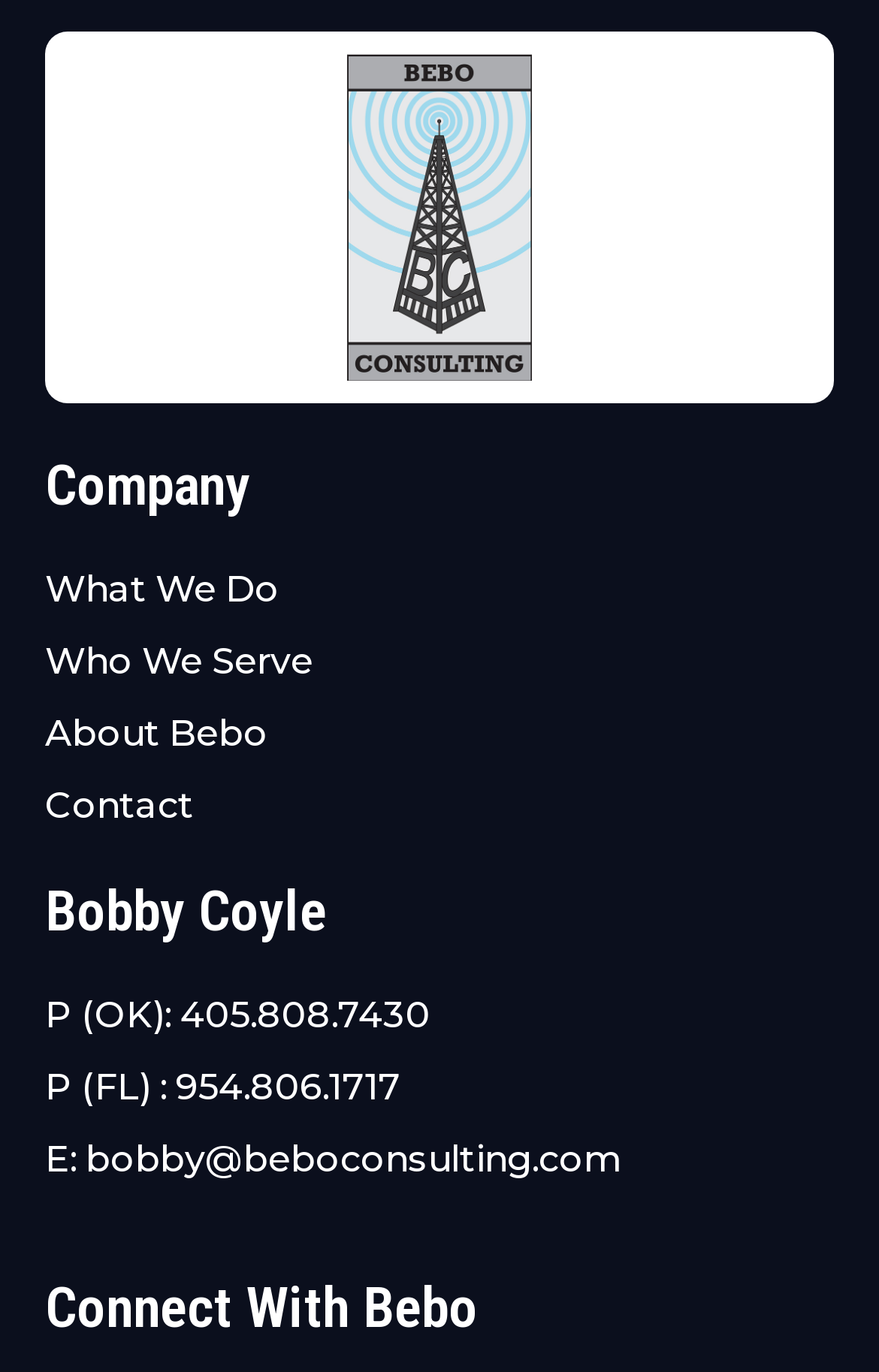What is the company name?
Please use the image to provide a one-word or short phrase answer.

Bebo